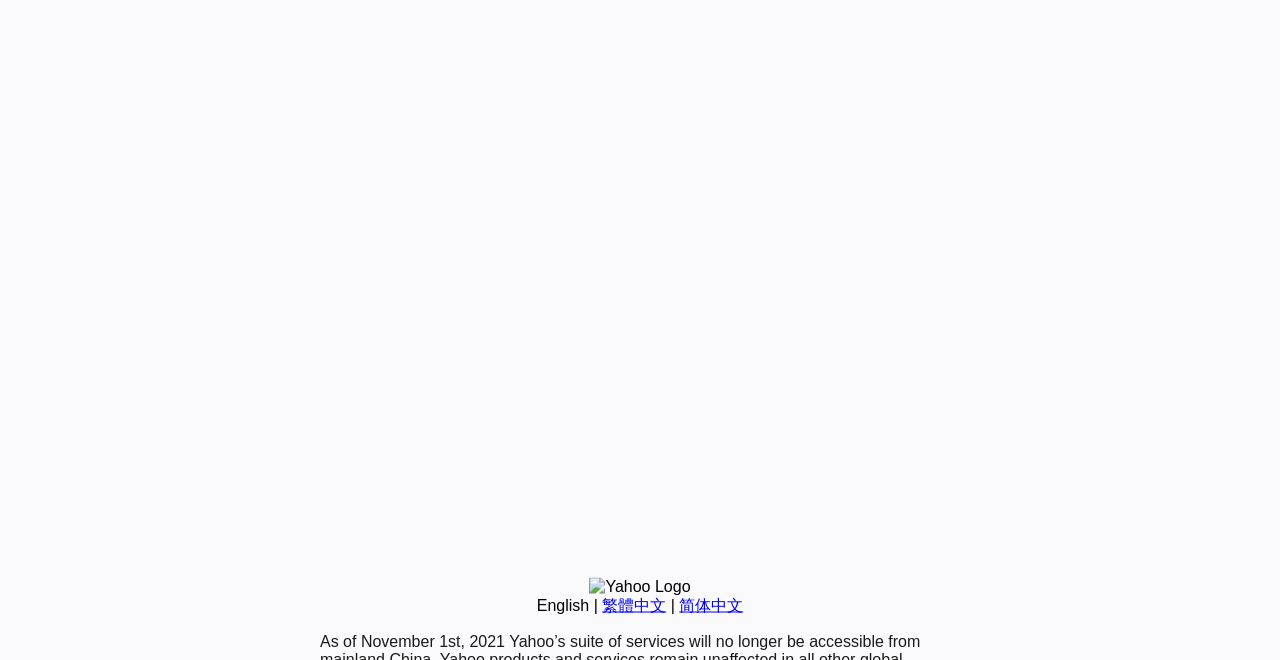Based on the element description English, identify the bounding box of the UI element in the given webpage screenshot. The coordinates should be in the format (top-left x, top-left y, bottom-right x, bottom-right y) and must be between 0 and 1.

[0.419, 0.904, 0.46, 0.93]